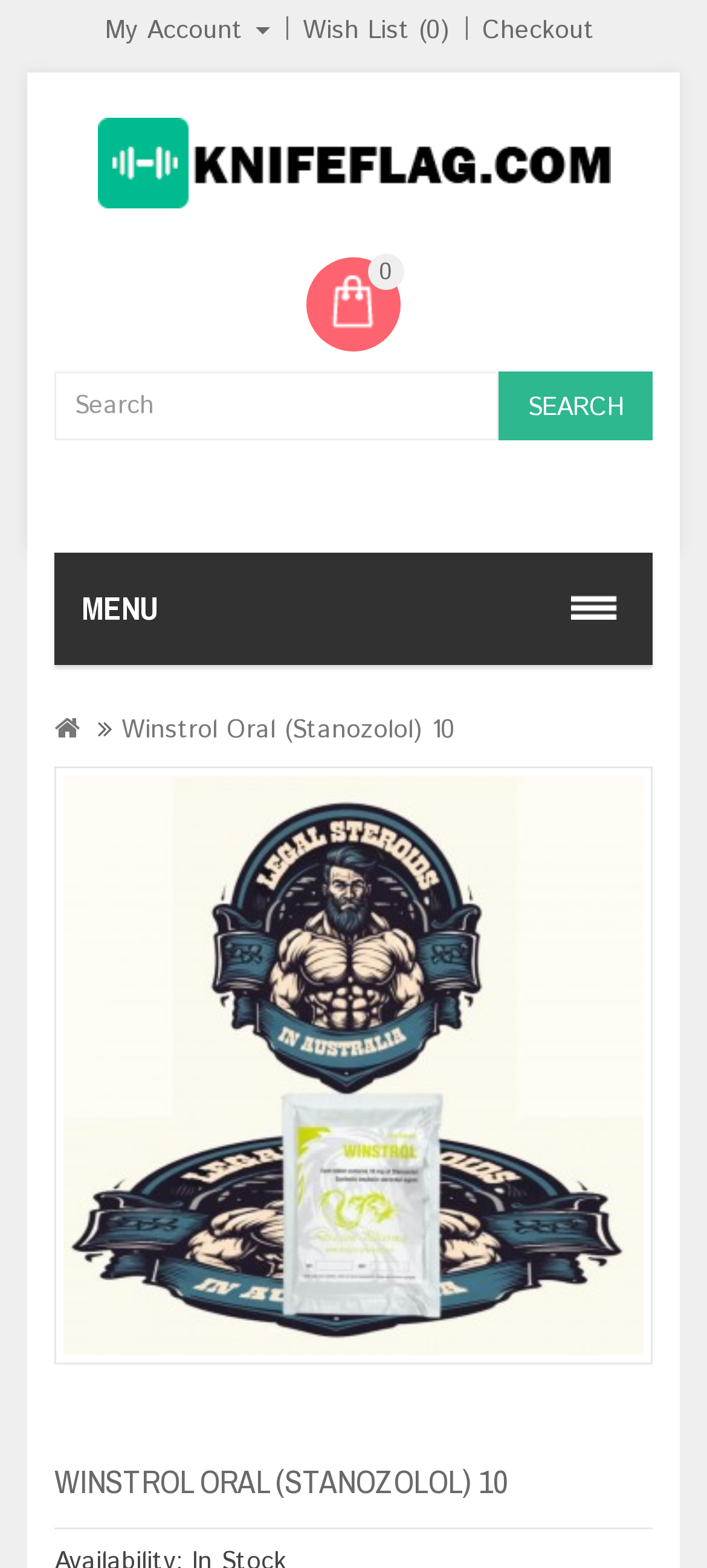Ascertain the bounding box coordinates for the UI element detailed here: "Winstrol Oral (Stanozolol) 10". The coordinates should be provided as [left, top, right, bottom] with each value being a float between 0 and 1.

[0.172, 0.454, 0.644, 0.477]